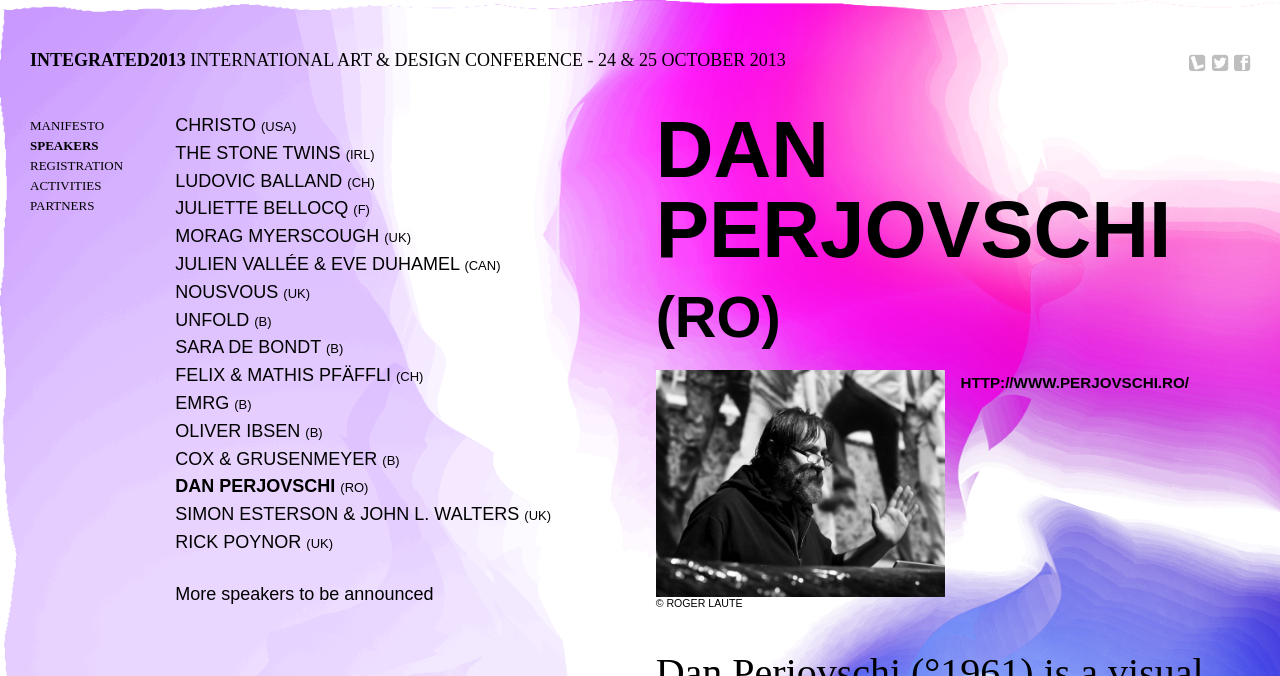Respond to the question with just a single word or phrase: 
Is there a link to the speaker DAN PERJOVSCHI's website?

Yes